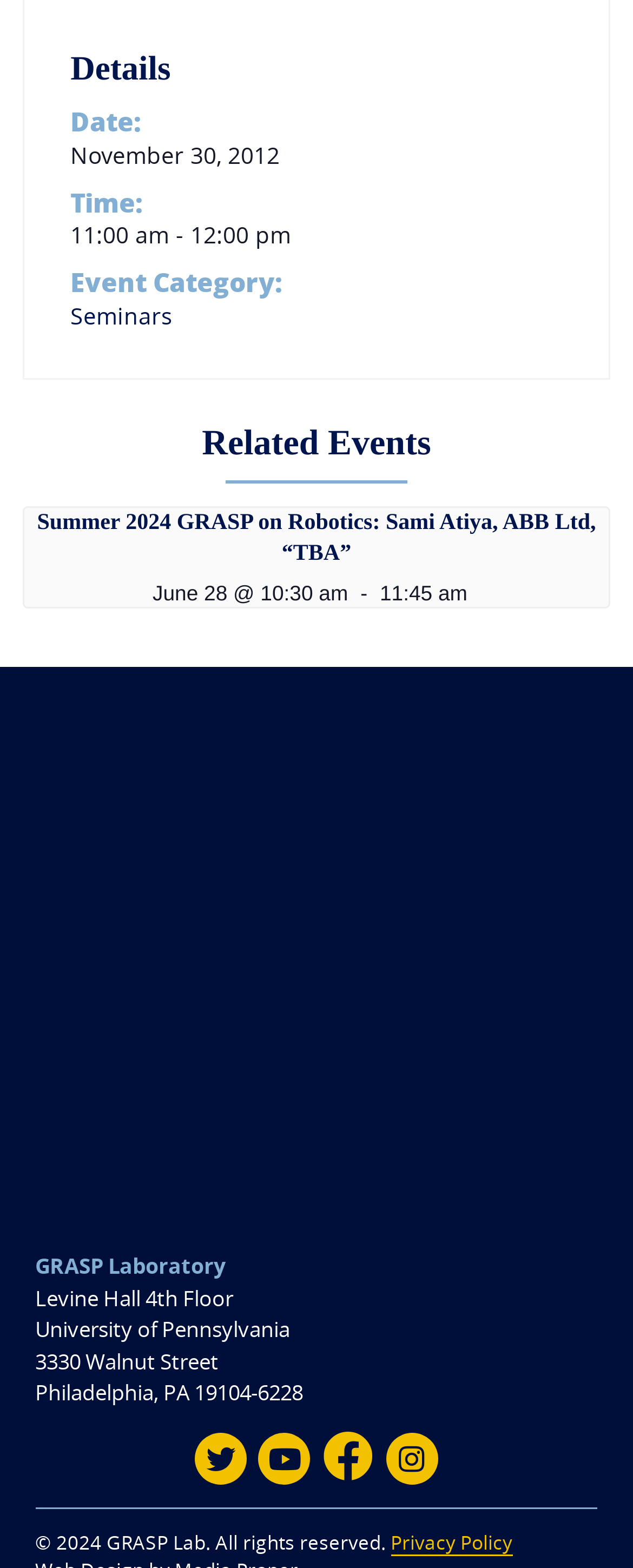What is the date of the event?
Please answer the question with a detailed and comprehensive explanation.

The date of the event can be found in the 'Details' section, where it is listed as 'Date: 2012-11-30'.